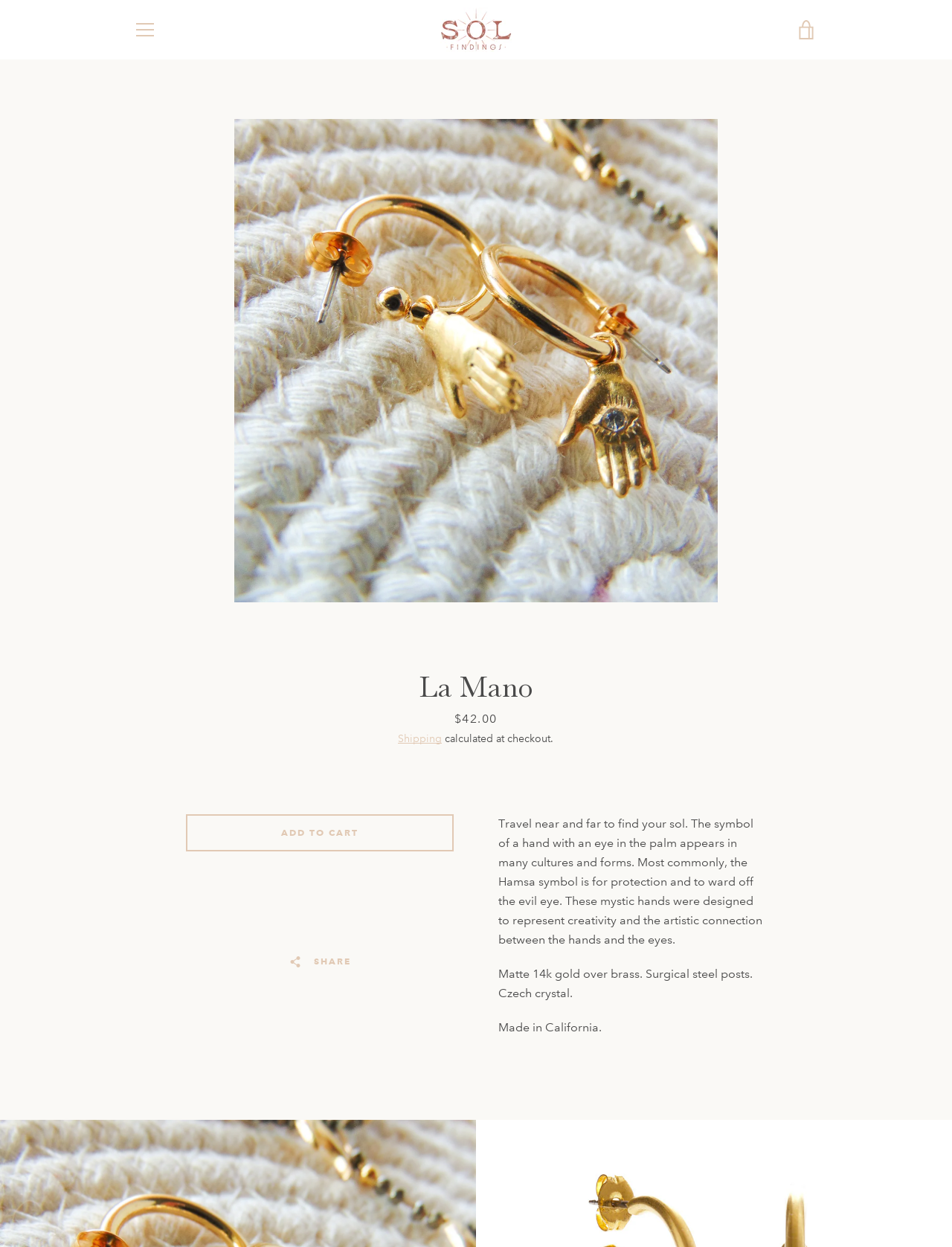Find the bounding box coordinates of the element's region that should be clicked in order to follow the given instruction: "Subscribe to updates". The coordinates should consist of four float numbers between 0 and 1, i.e., [left, top, right, bottom].

[0.777, 0.629, 0.859, 0.64]